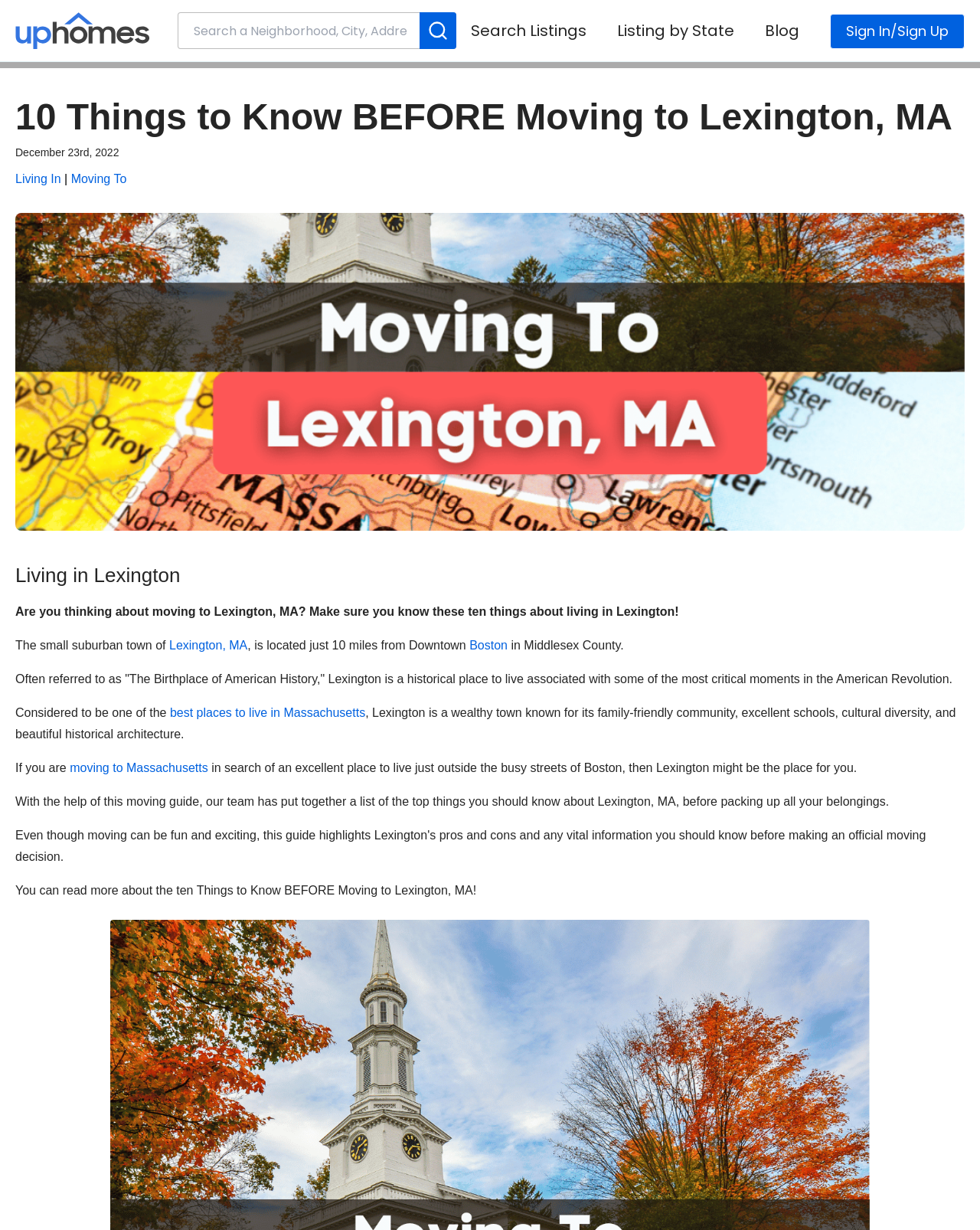Identify the bounding box coordinates of the specific part of the webpage to click to complete this instruction: "Read about Living in Lexington".

[0.016, 0.451, 0.984, 0.484]